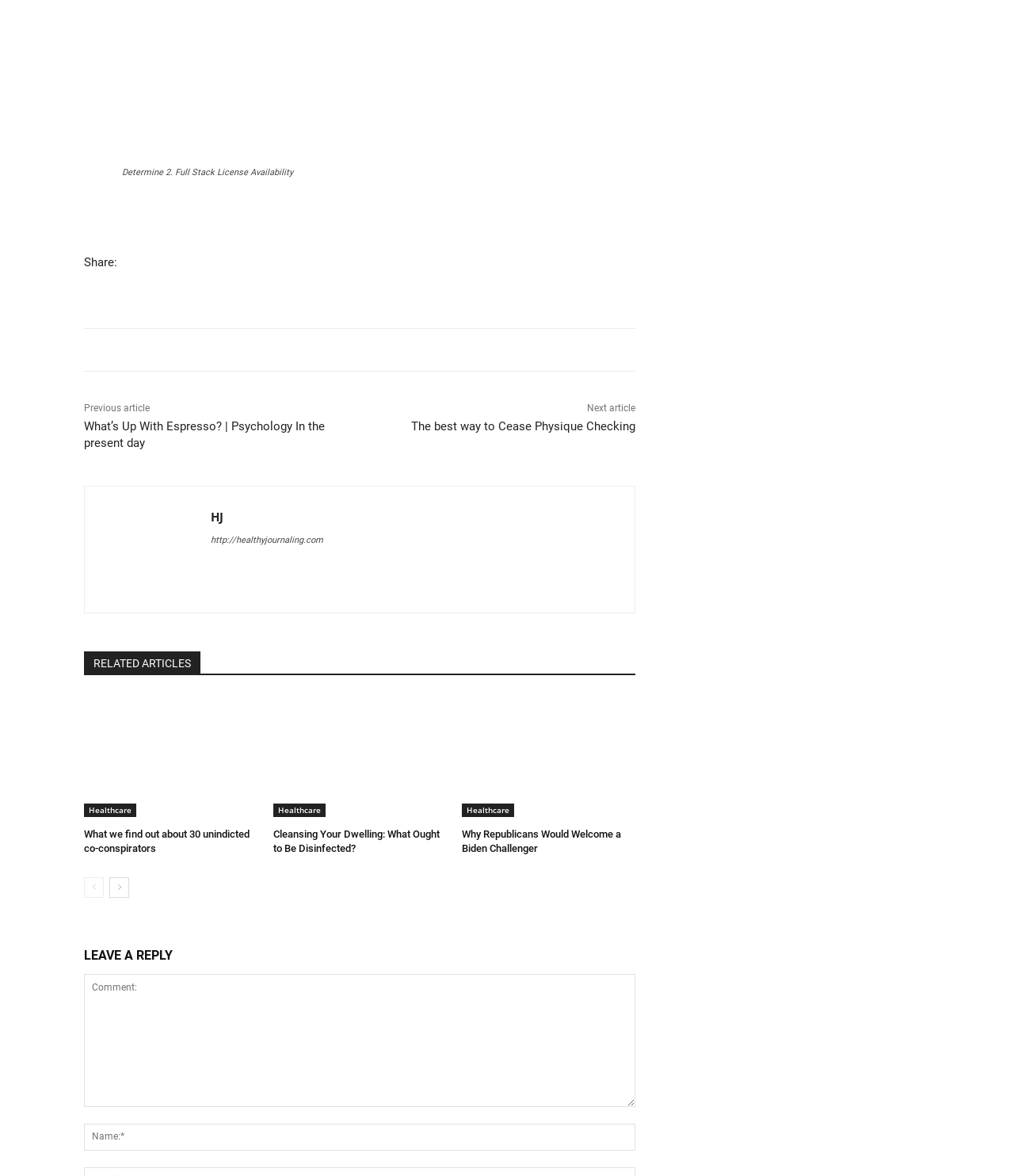What is the purpose of the textbox at the bottom?
Use the information from the image to give a detailed answer to the question.

I inferred the purpose of the textbox at the bottom by looking at the heading 'LEAVE A REPLY' above it and the label 'Comment:' inside the textbox, which suggests that users can leave a comment or reply to the article.